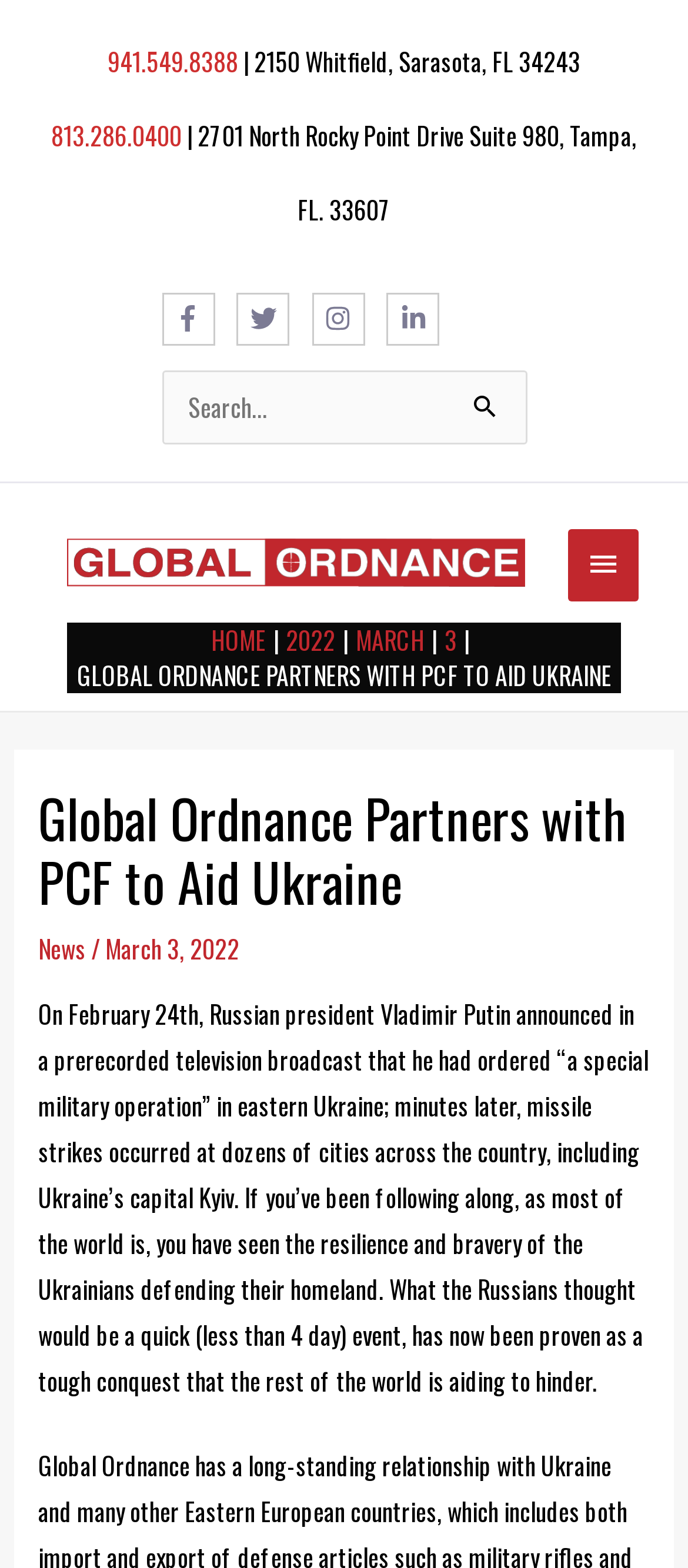Could you find the bounding box coordinates of the clickable area to complete this instruction: "Go to the home page"?

[0.307, 0.396, 0.387, 0.42]